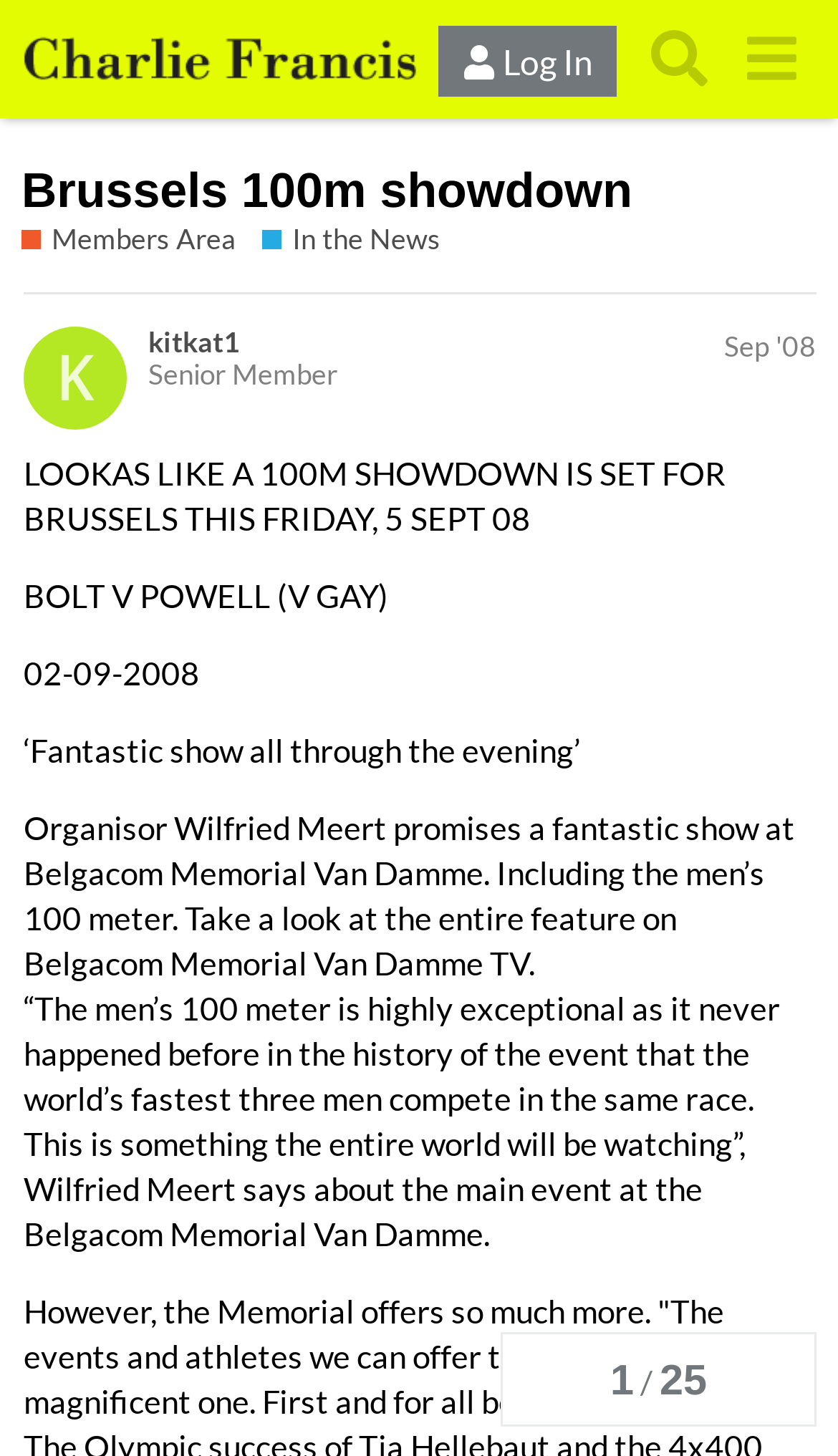Please determine the heading text of this webpage.

Brussels 100m showdown